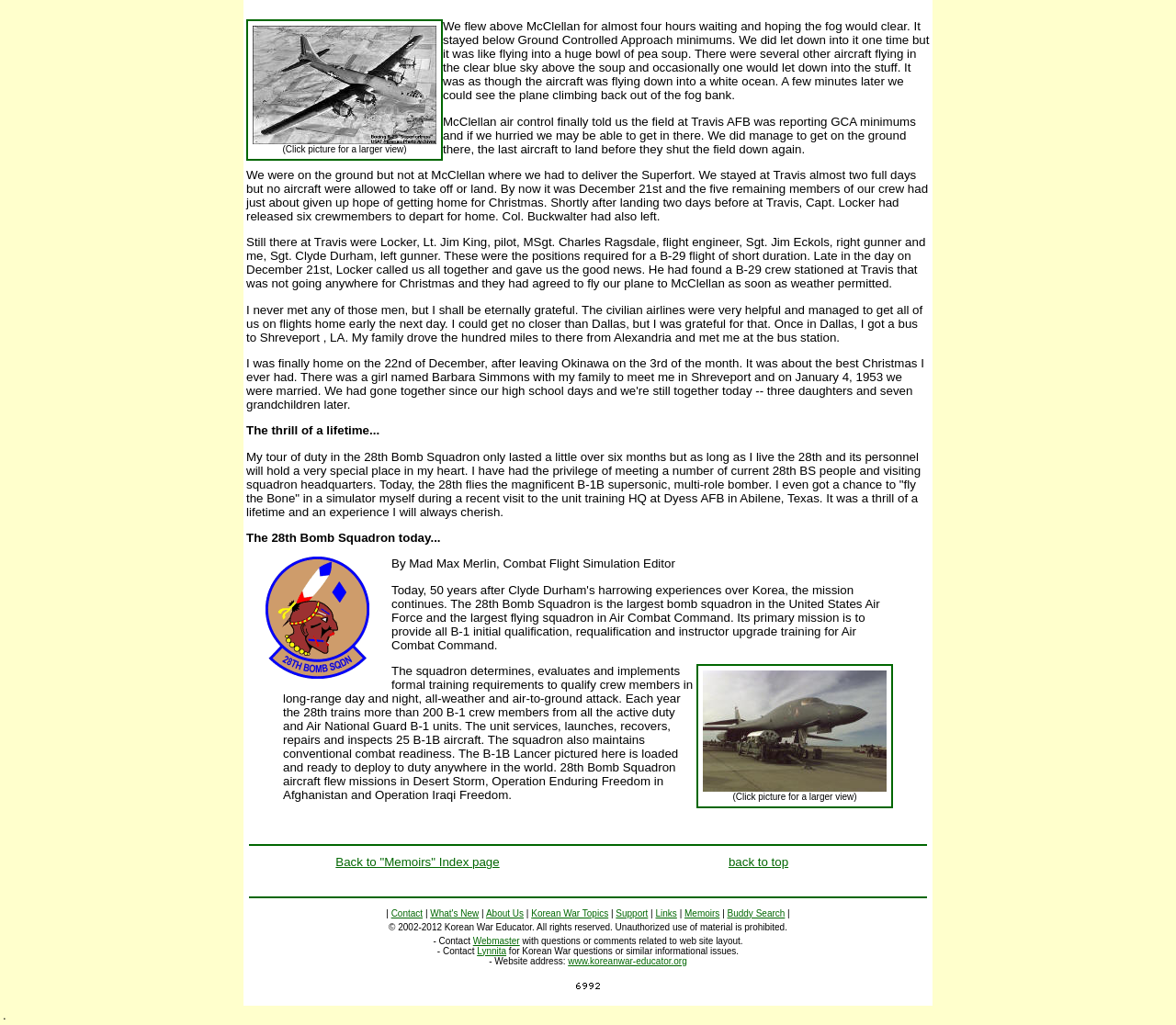What is the name of the squadron mentioned in the text?
Please give a well-detailed answer to the question.

The text mentions the 28th Bomb Squadron as the unit that the author was part of. This is evident from the context of the story, where the author describes their experience in the squadron and mentions its activities.